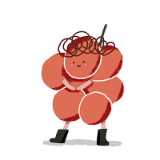Craft a detailed explanation of the image.

The image features a whimsical character designed to evoke a playful and charming aesthetic. This character appears to be composed of round, vibrant shapes in shades of pink and red, reminiscent of meatballs, which contributes to a lighthearted and humorous theme. On top of this character's head is a playful swirl of pasta, suggesting a fusion of food elements that enhances the whimsical nature of the design. The character stands confidently, with hands on its hips, and sports black boots, adding to its quirky, fun demeanor. This illustrative figure celebrates the joy of food in an engaging and artistic way, fitting well within a culinary or festive context, possibly linked to a unique food experience or event.